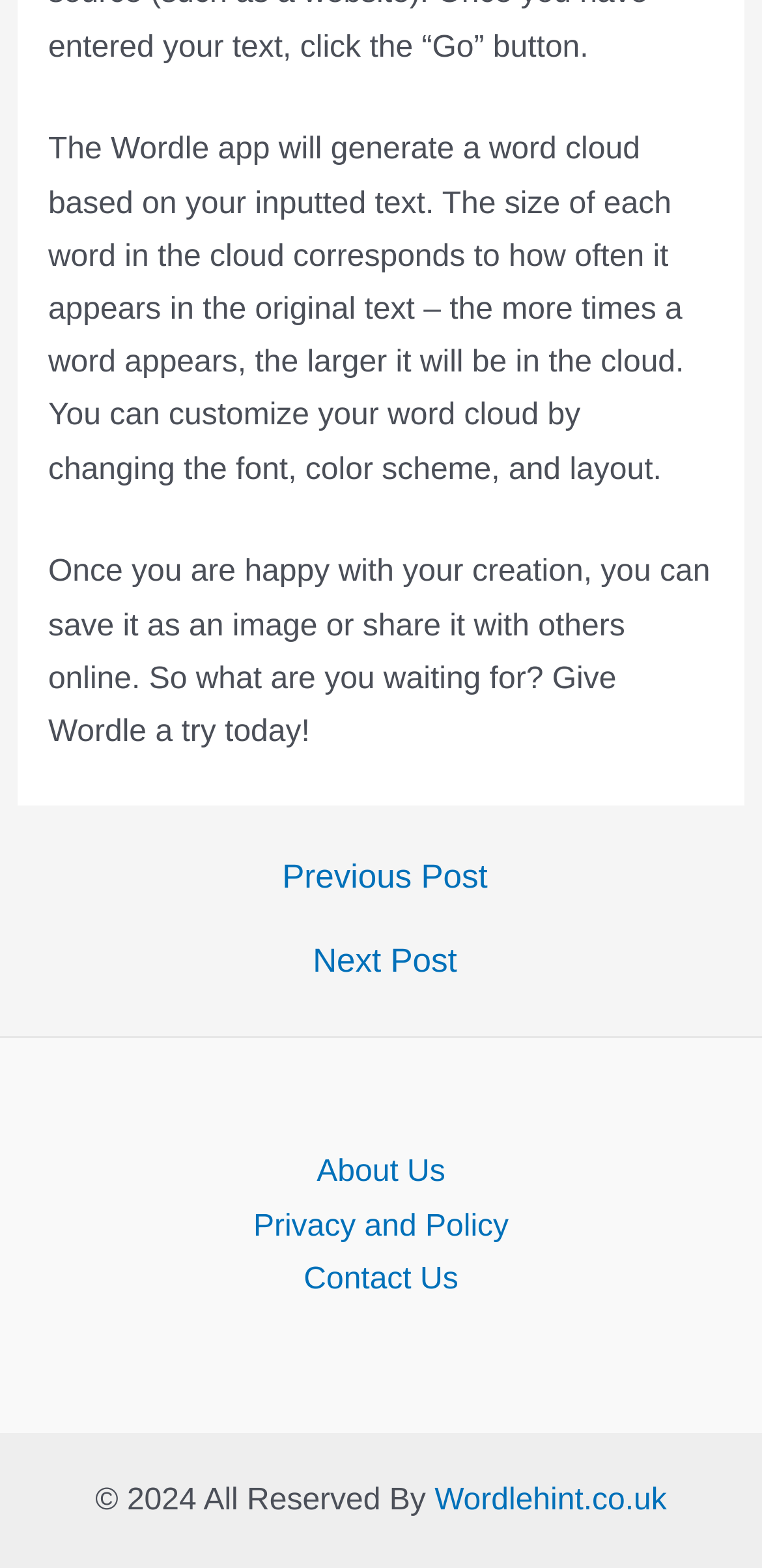Respond with a single word or phrase to the following question: What can be customized in the word cloud?

Font, color scheme, layout